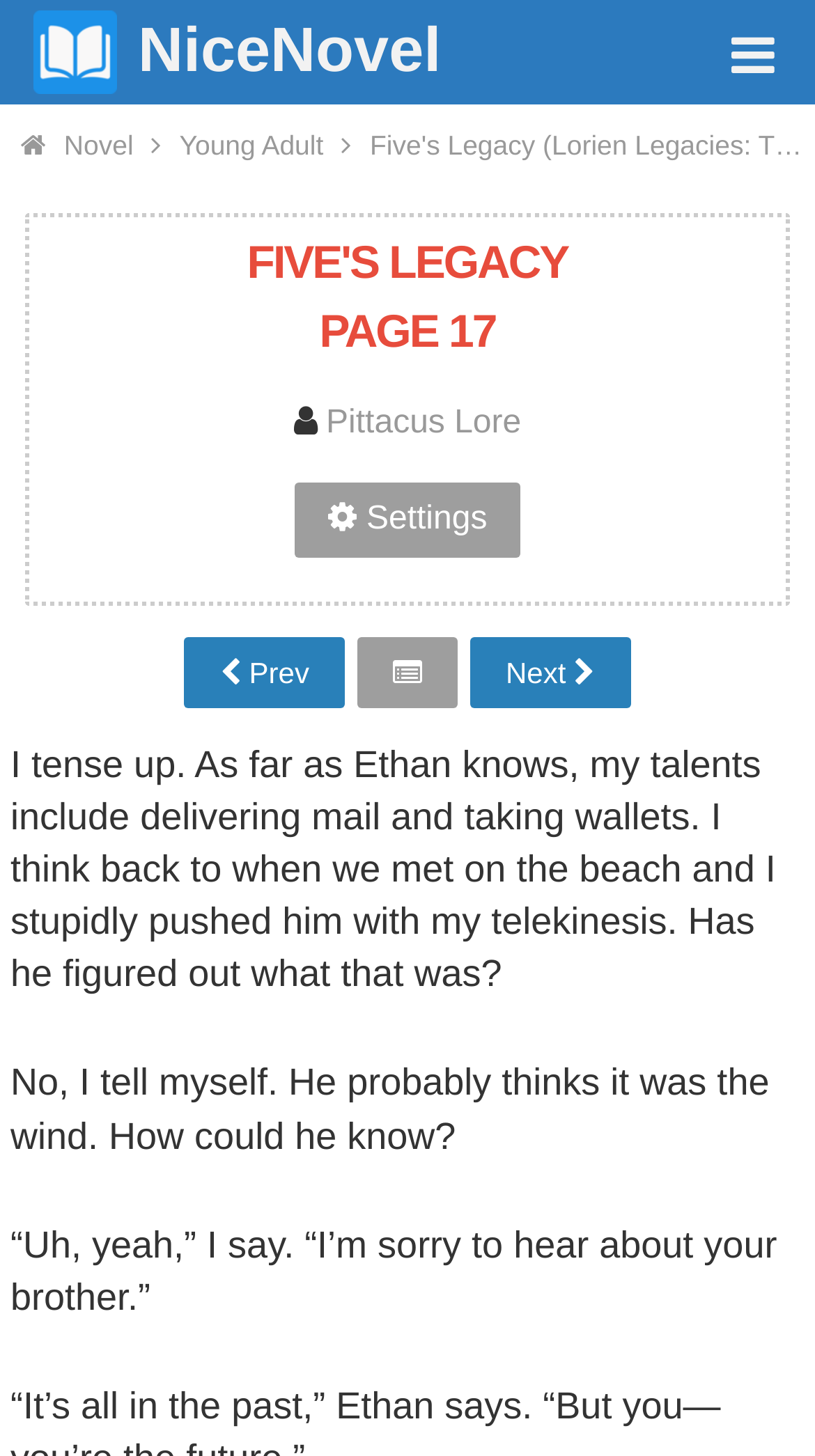Locate the bounding box coordinates of the area that needs to be clicked to fulfill the following instruction: "Read next page". The coordinates should be in the format of four float numbers between 0 and 1, namely [left, top, right, bottom].

[0.577, 0.437, 0.774, 0.486]